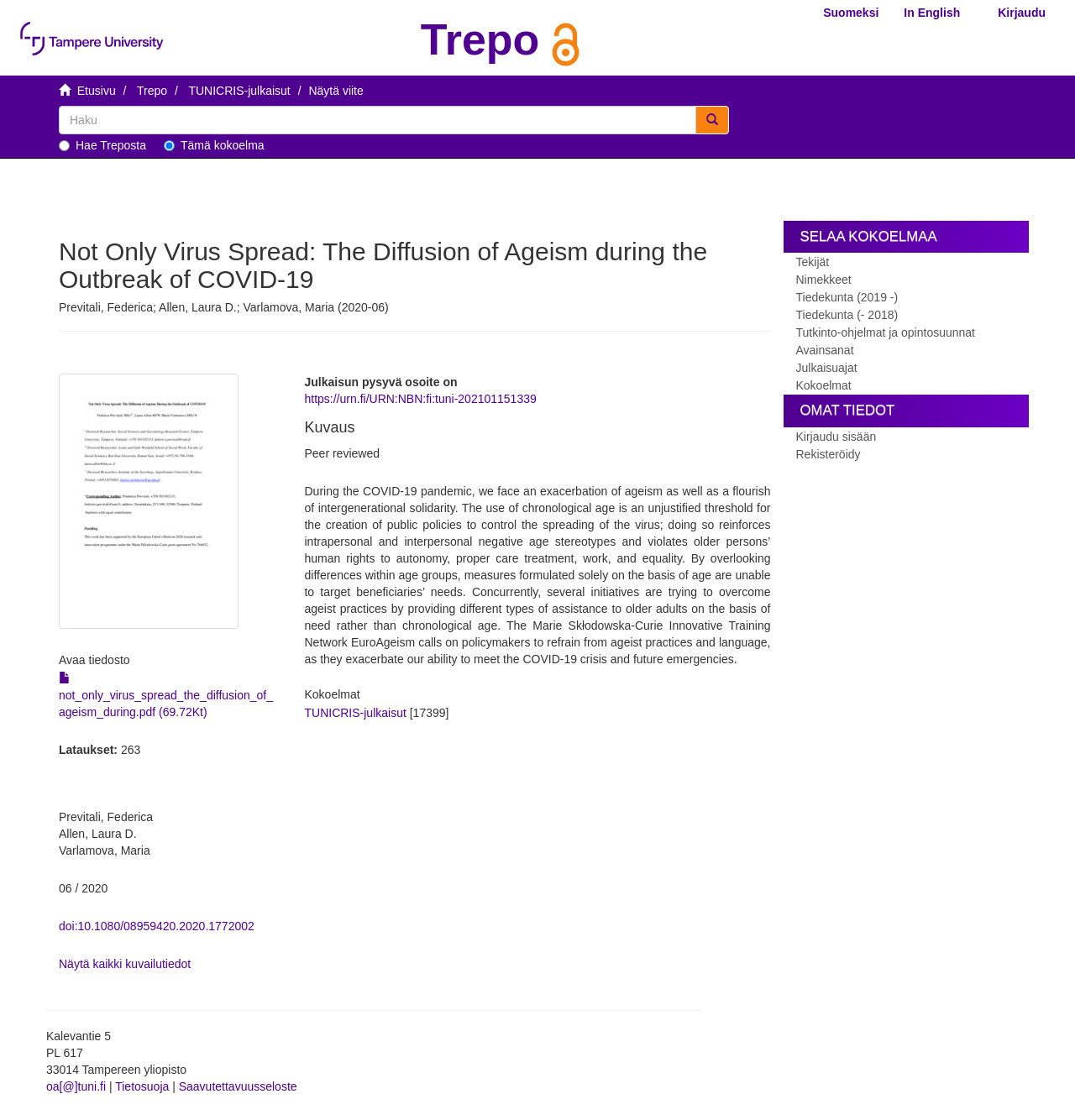What is the title of the research paper?
Refer to the image and respond with a one-word or short-phrase answer.

Not Only Virus Spread